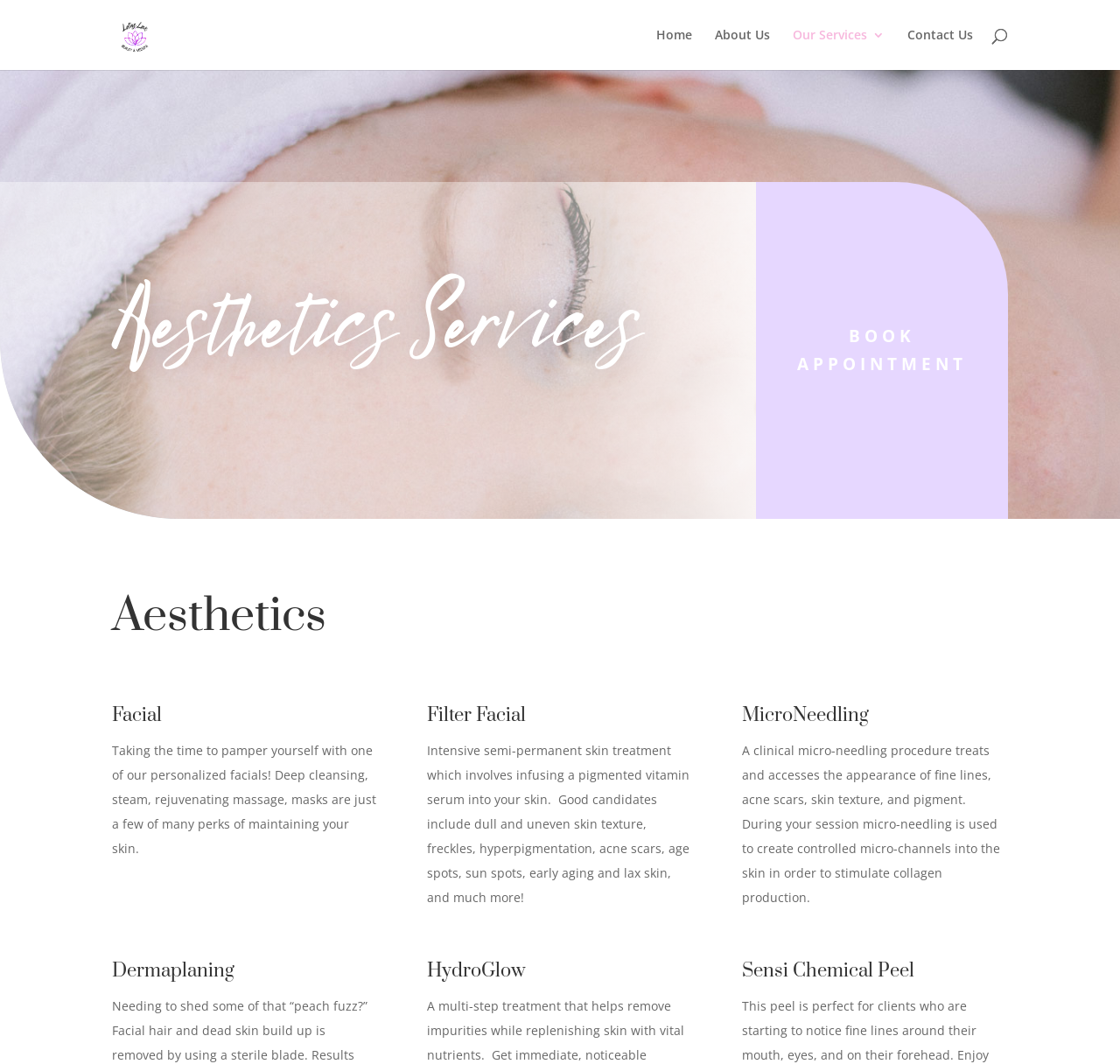Using the information shown in the image, answer the question with as much detail as possible: What is the benefit of taking a facial treatment?

According to the webpage, taking a facial treatment allows you to pamper yourself with a personalized experience that includes deep cleansing, steam, rejuvenating massage, and masks, which can help maintain your skin.